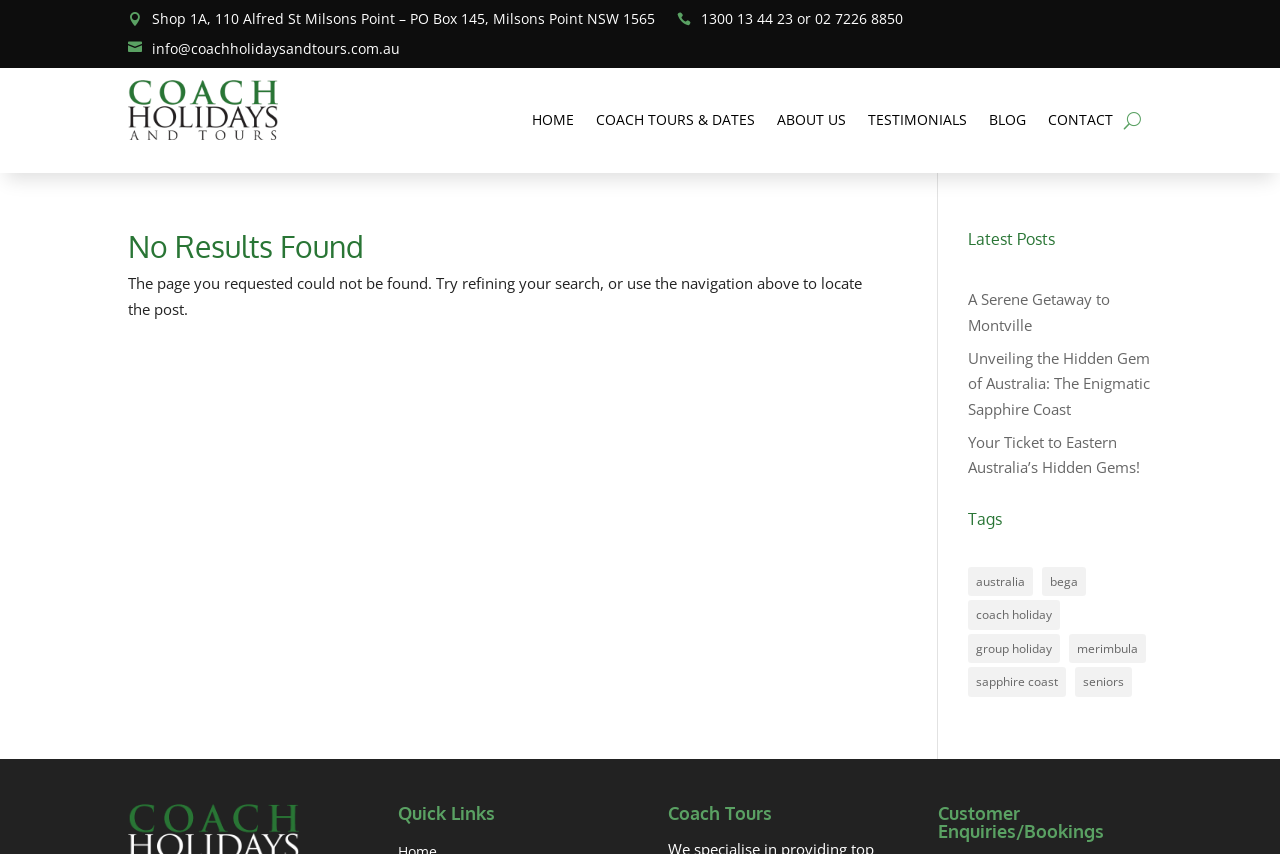Please answer the following question using a single word or phrase: 
What is the latest post on the webpage?

A Serene Getaway to Montville